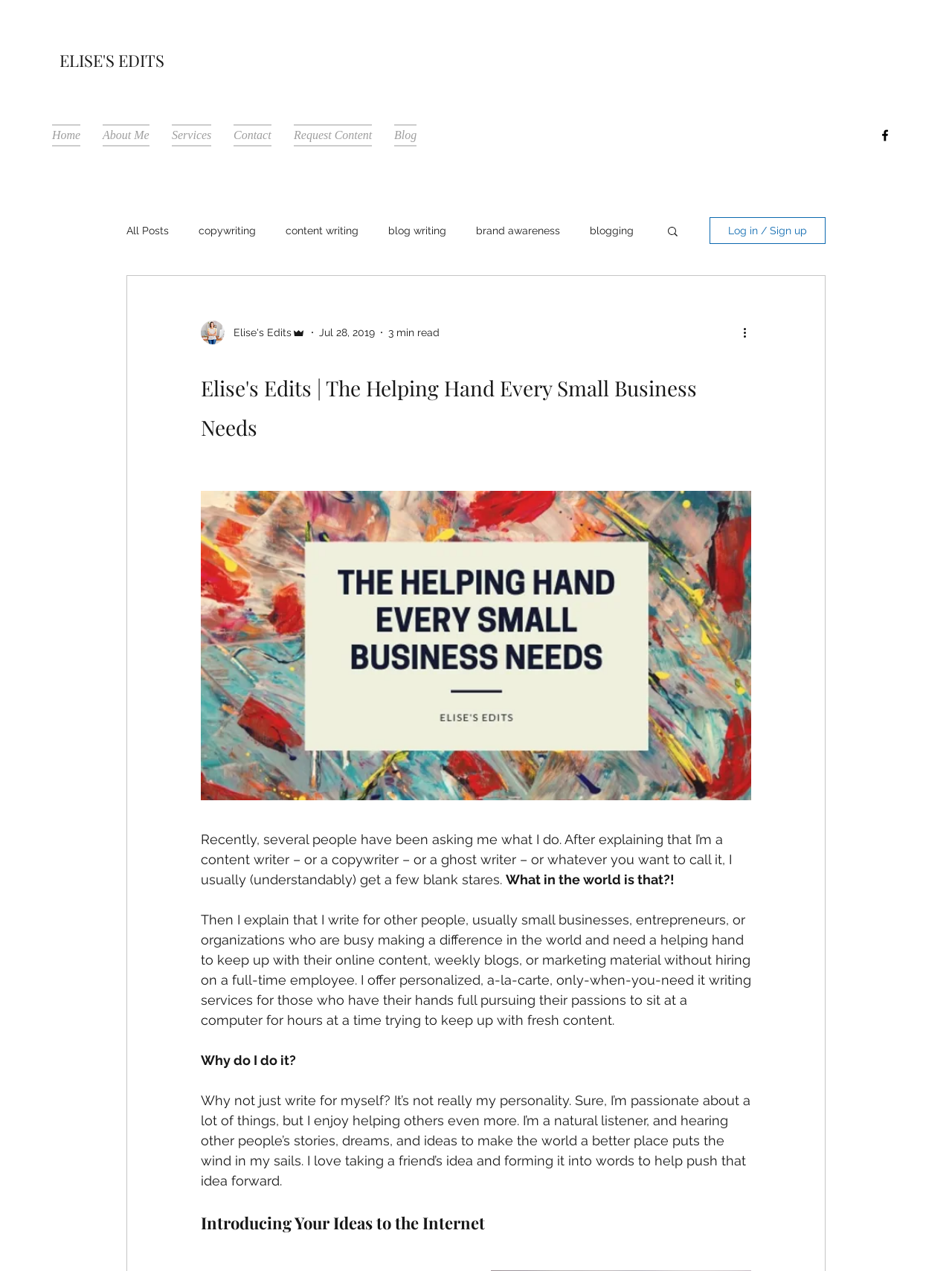What is the profession of the person in the picture?
Please provide a detailed and thorough answer to the question.

I inferred the answer by looking at the image 'Writer's picture' and the surrounding text which describes the person as a content writer, copywriter, or ghost writer.